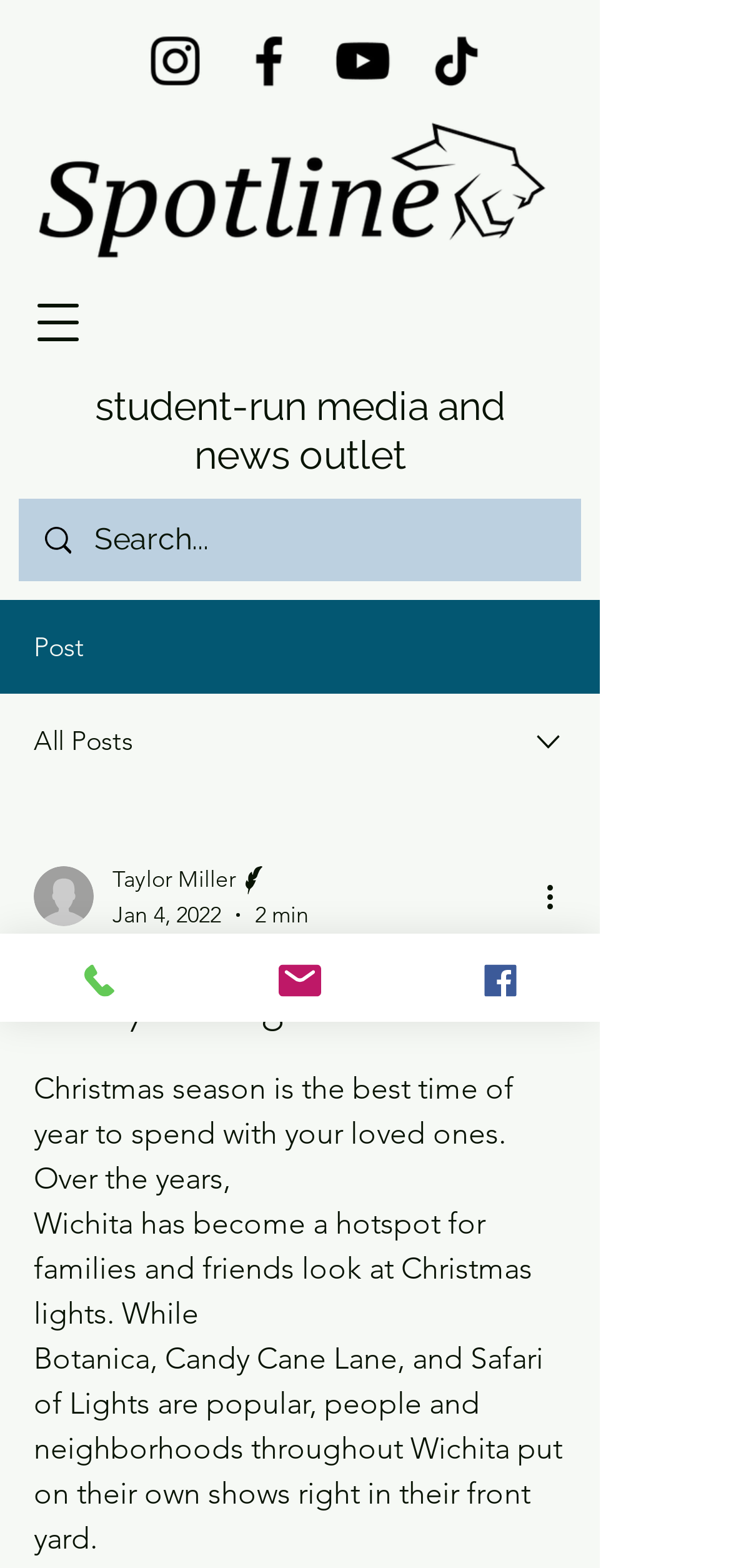Please locate the bounding box coordinates of the region I need to click to follow this instruction: "Search for something".

[0.129, 0.319, 0.697, 0.371]